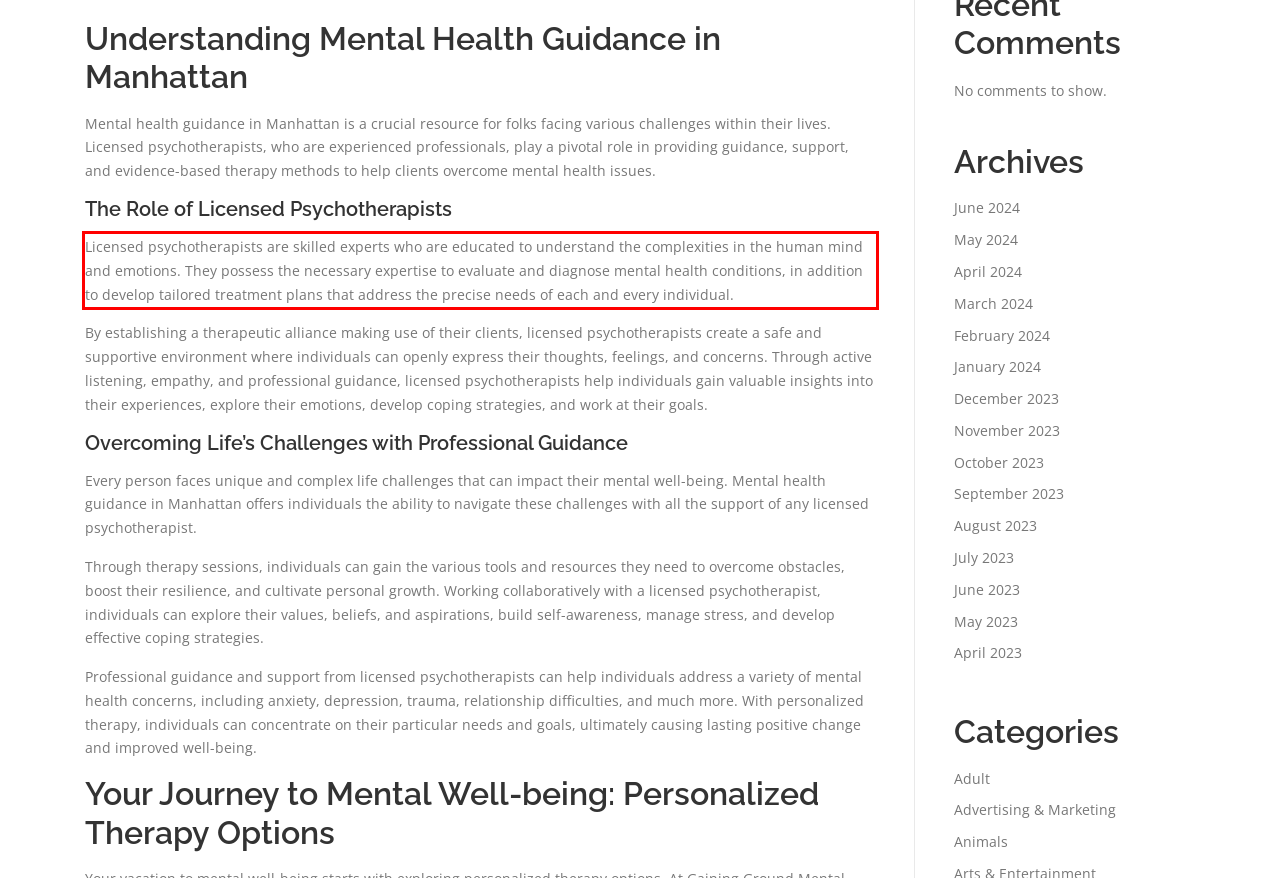Perform OCR on the text inside the red-bordered box in the provided screenshot and output the content.

Licensed psychotherapists are skilled experts who are educated to understand the complexities in the human mind and emotions. They possess the necessary expertise to evaluate and diagnose mental health conditions, in addition to develop tailored treatment plans that address the precise needs of each and every individual.